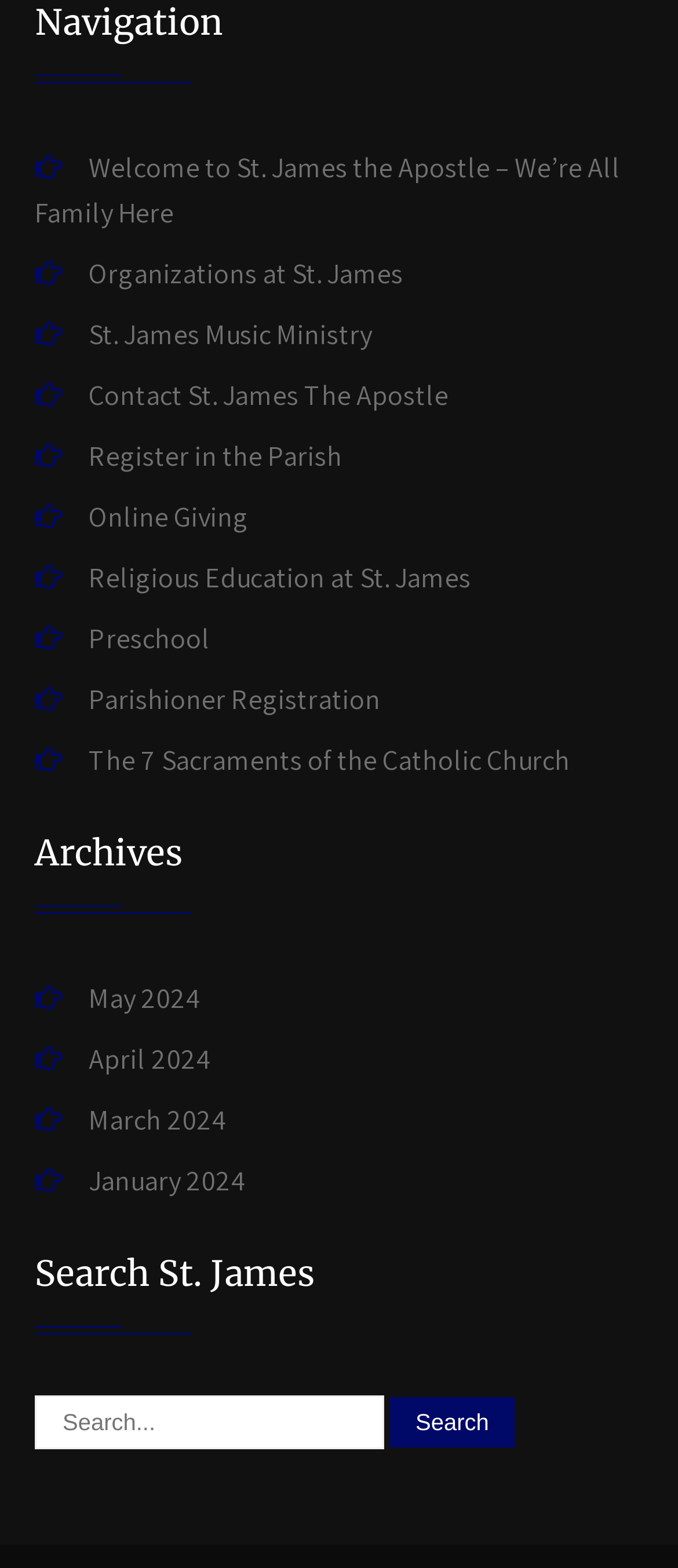What is the first link under the 'Navigation' heading? Refer to the image and provide a one-word or short phrase answer.

Welcome to St. James the Apostle